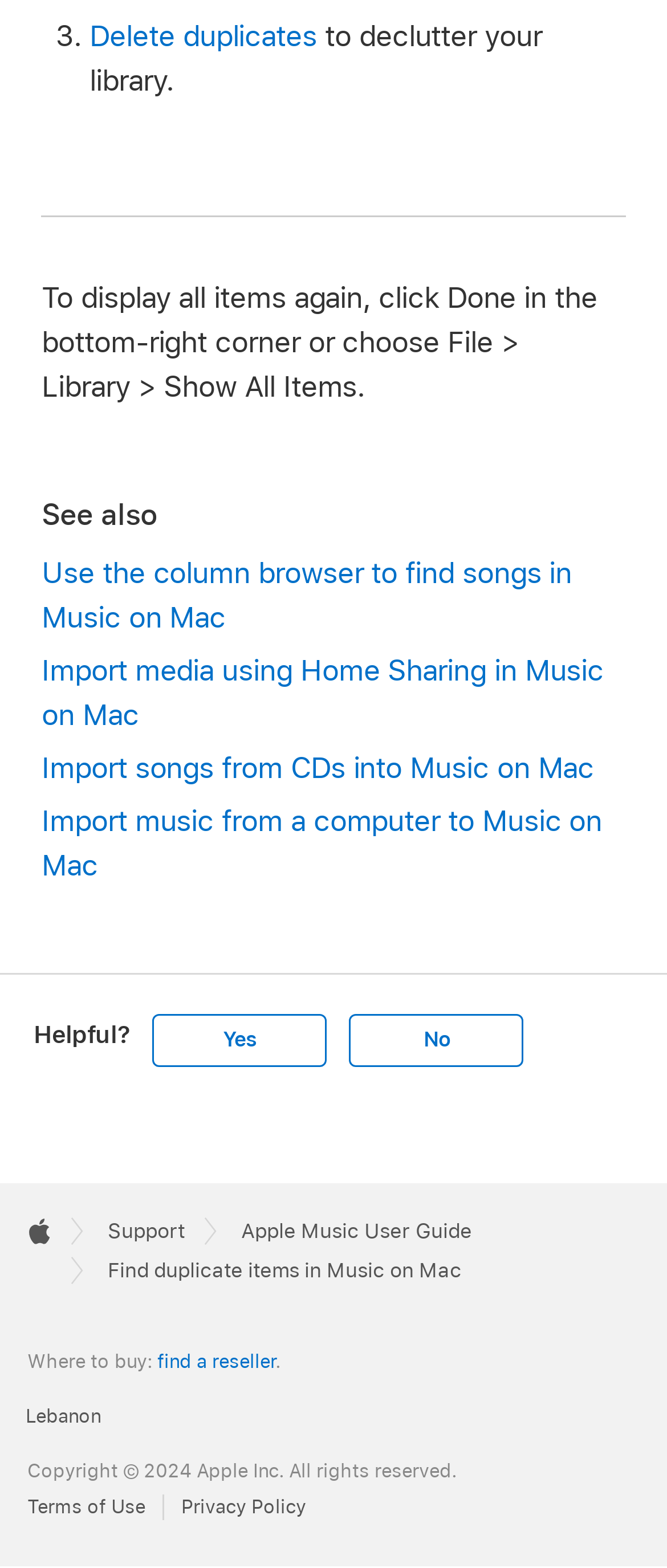Use a single word or phrase to answer the question: 
What type of media can be imported into Music on Mac?

Songs from CDs